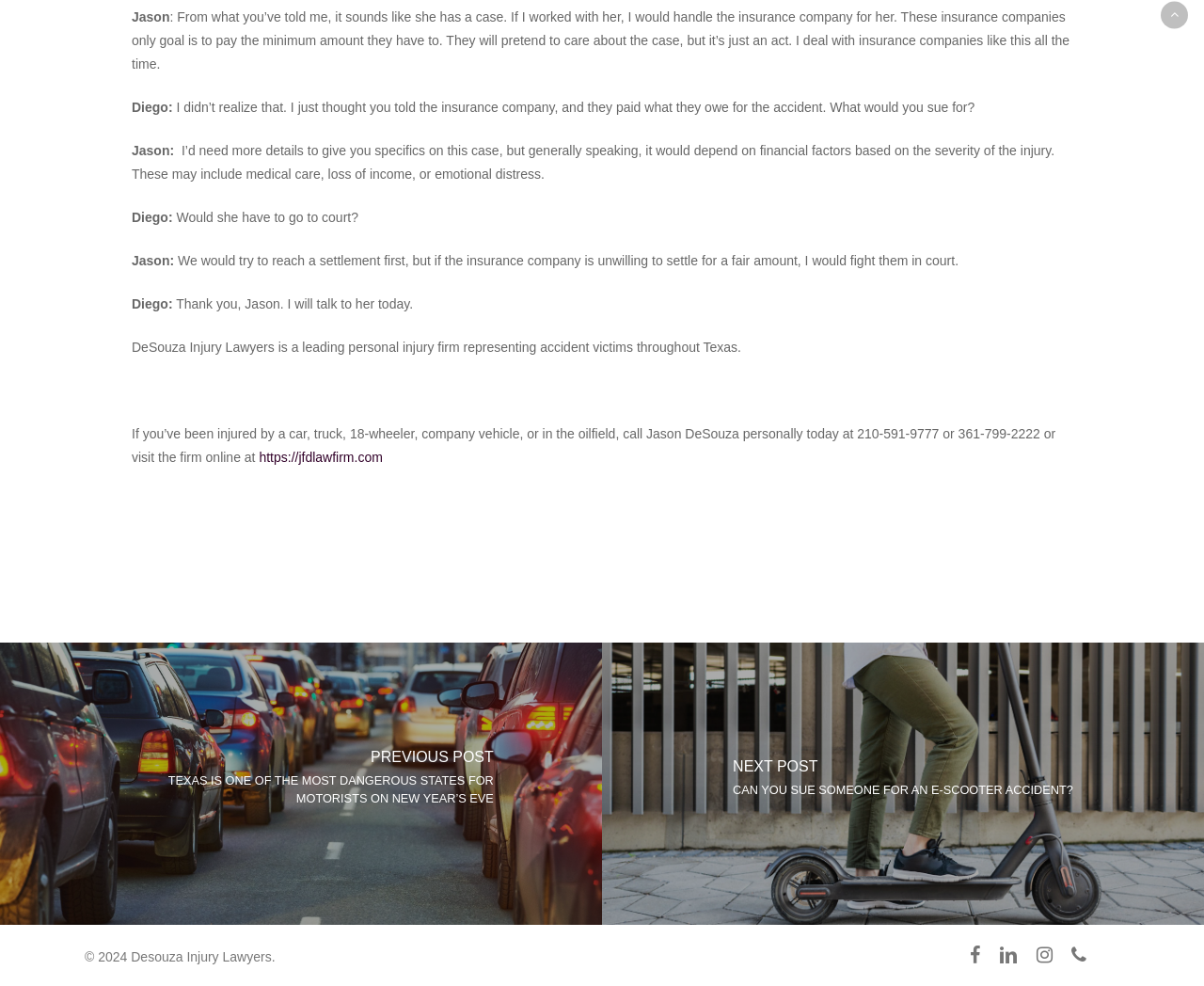Can you find the bounding box coordinates of the area I should click to execute the following instruction: "Read the previous post about Texas being one of the most dangerous states for motorists on New Year's Eve"?

[0.0, 0.652, 0.5, 0.938]